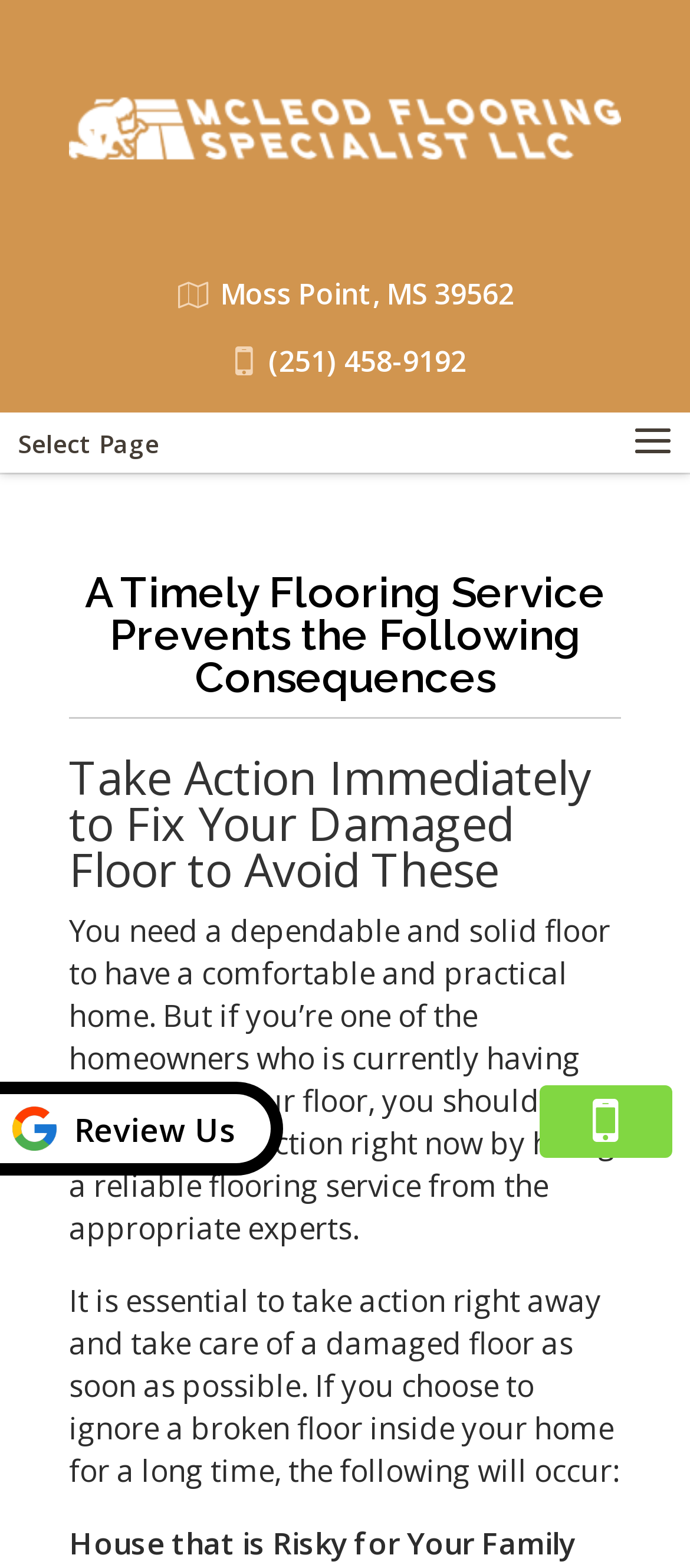What is the consequence of ignoring a broken floor?
Using the image, elaborate on the answer with as much detail as possible.

I found the text 'It is essential to take action right away and take care of a damaged floor as soon as possible. If you choose to ignore a broken floor inside your home for a long time, the following will occur:' followed by 'House that is Risky for Your Family', which suggests that ignoring a broken floor can lead to a house that is risky for your family.